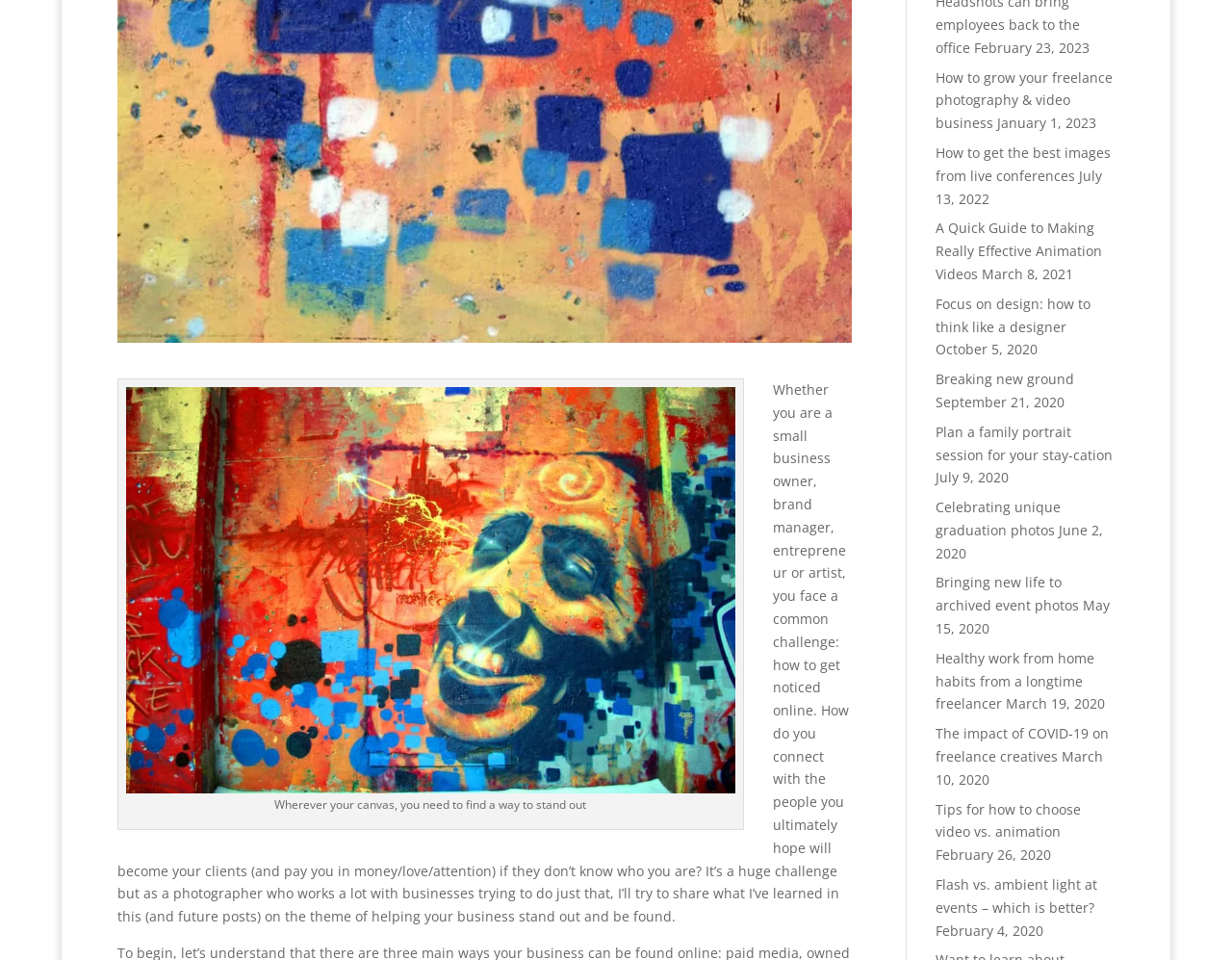Specify the bounding box coordinates (top-left x, top-left y, bottom-right x, bottom-right y) of the UI element in the screenshot that matches this description: Human Resources

None